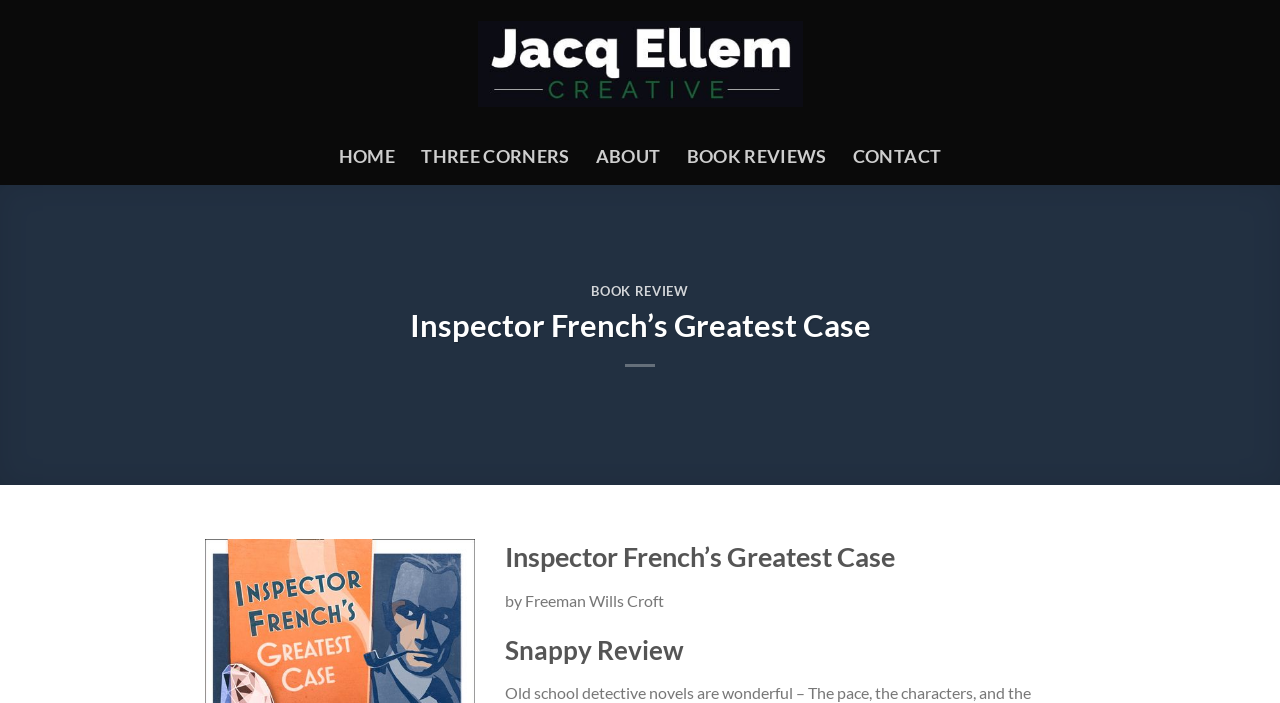Please respond to the question using a single word or phrase:
How many headings are there on the page?

4